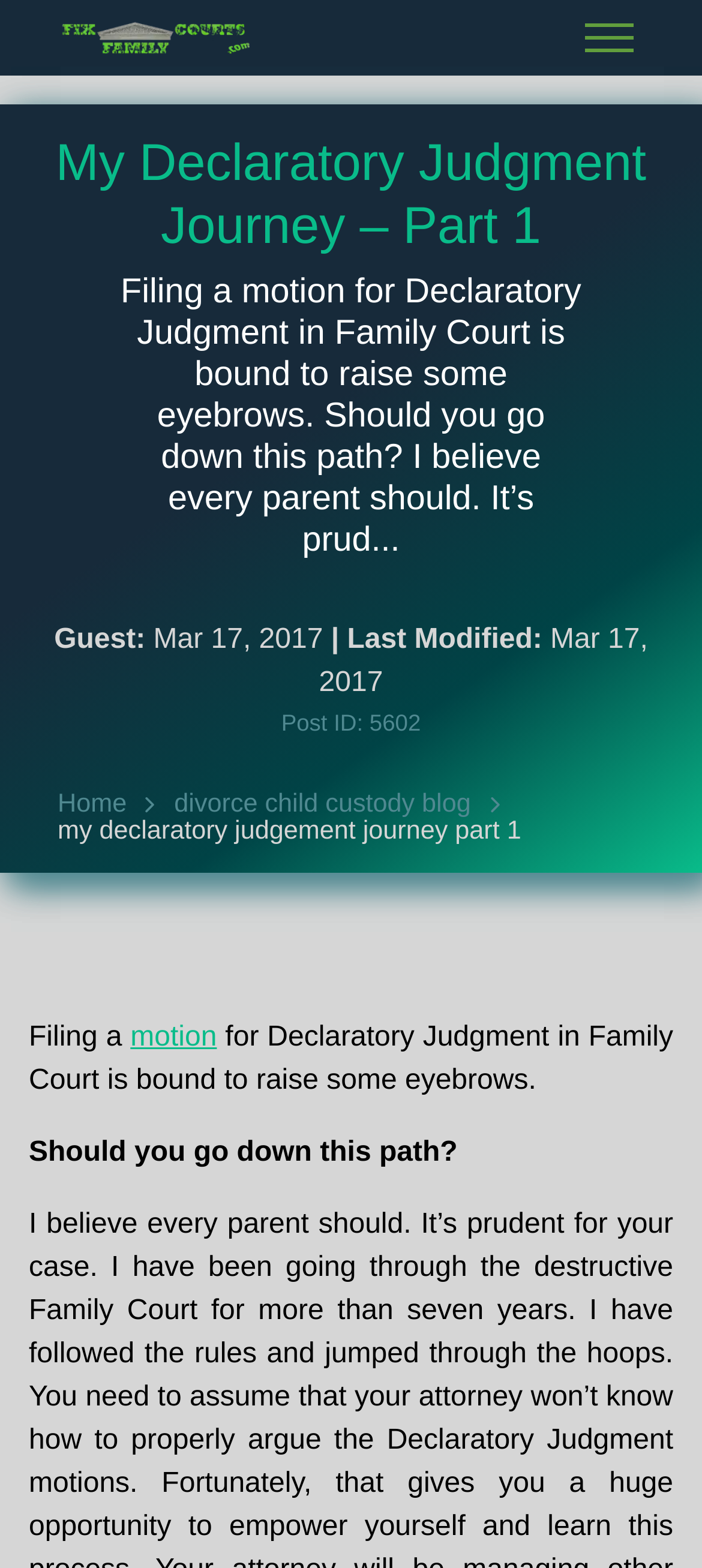Find the bounding box coordinates for the element described here: "divorce child custody blog".

[0.248, 0.505, 0.671, 0.522]